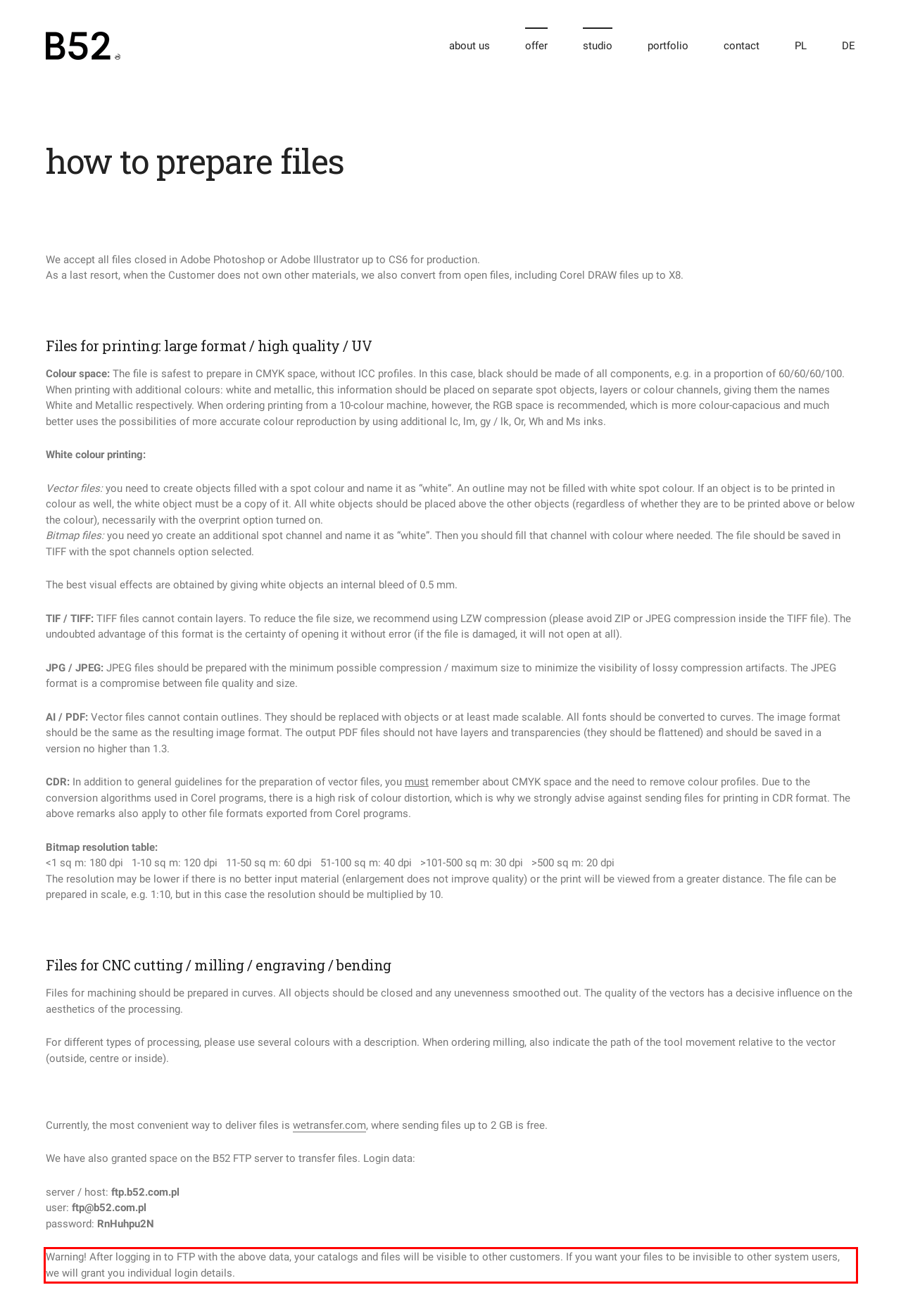You are given a screenshot showing a webpage with a red bounding box. Perform OCR to capture the text within the red bounding box.

Warning! After logging in to FTP with the above data, your catalogs and files will be visible to other customers. If you want your files to be invisible to other system users, we will grant you individual login details.